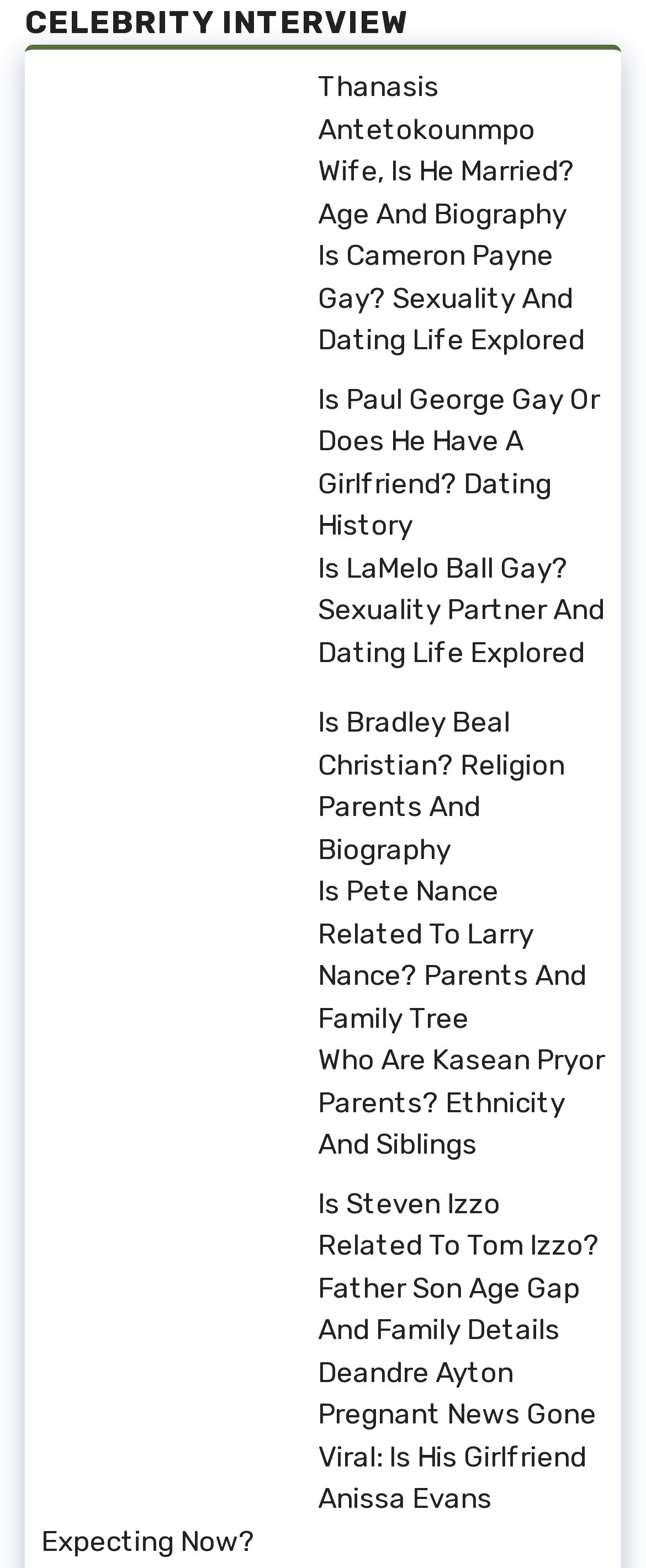How many celebrity articles are on this page?
Based on the image, answer the question in a detailed manner.

I counted the number of links on the page, each of which appears to be a separate article about a celebrity. There are 12 links in total, each with a corresponding image.